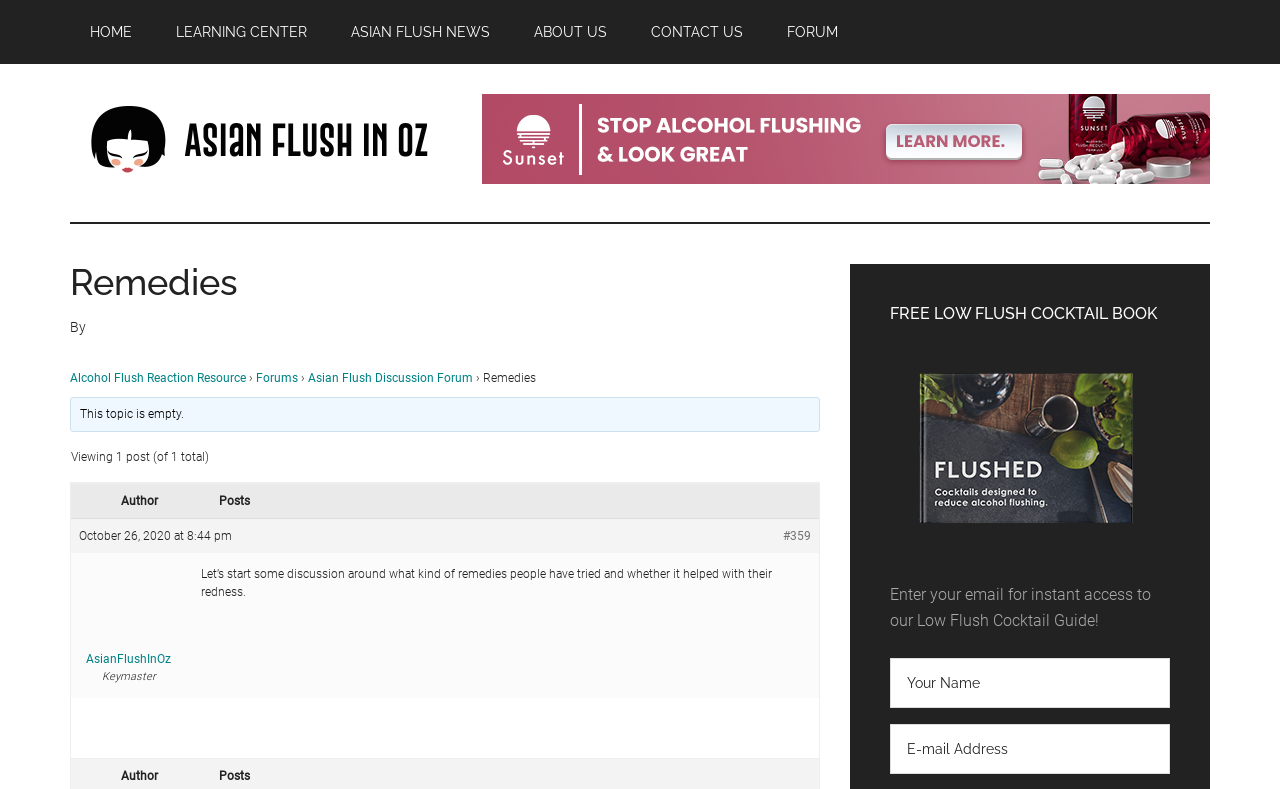From the webpage screenshot, predict the bounding box coordinates (top-left x, top-left y, bottom-right x, bottom-right y) for the UI element described here: aria-label="E-mail Address" name="EMAIL" placeholder="E-mail Address"

[0.695, 0.918, 0.914, 0.981]